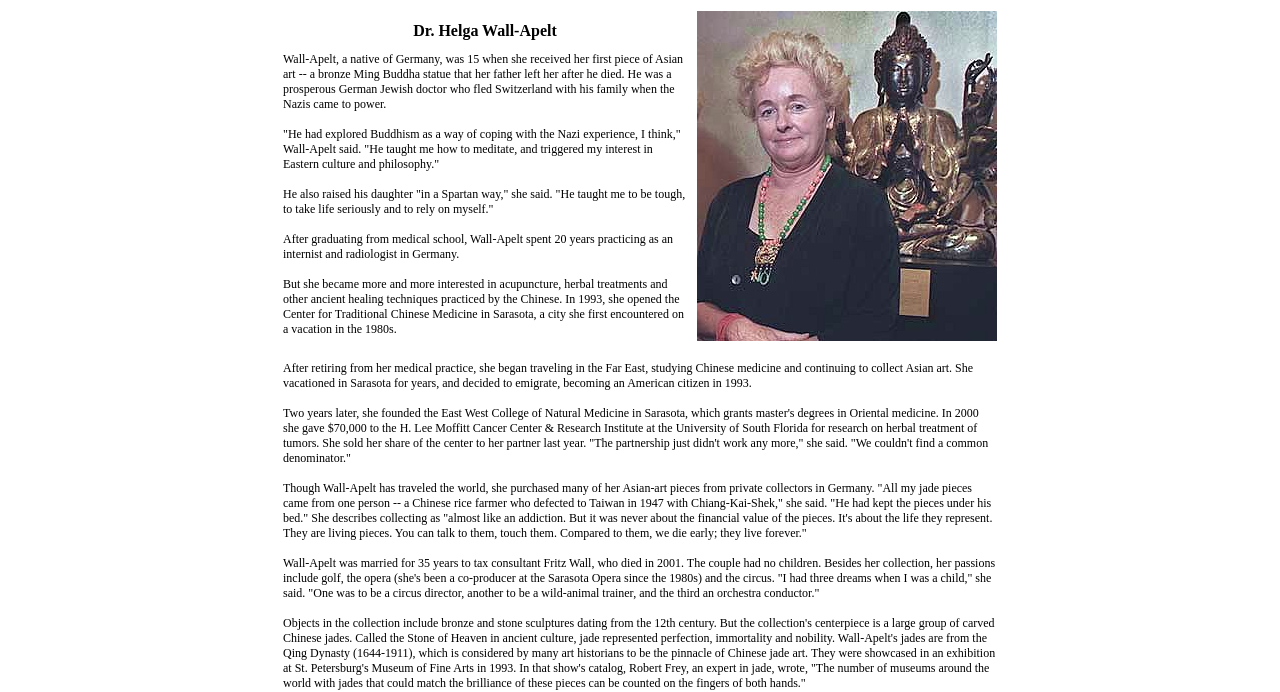What is the name of Dr. Helga Wall-Apelt's husband?
Provide an in-depth and detailed answer to the question.

As mentioned in the webpage, Dr. Helga Wall-Apelt was married to tax consultant Fritz Wall for 35 years until his death in 2001.